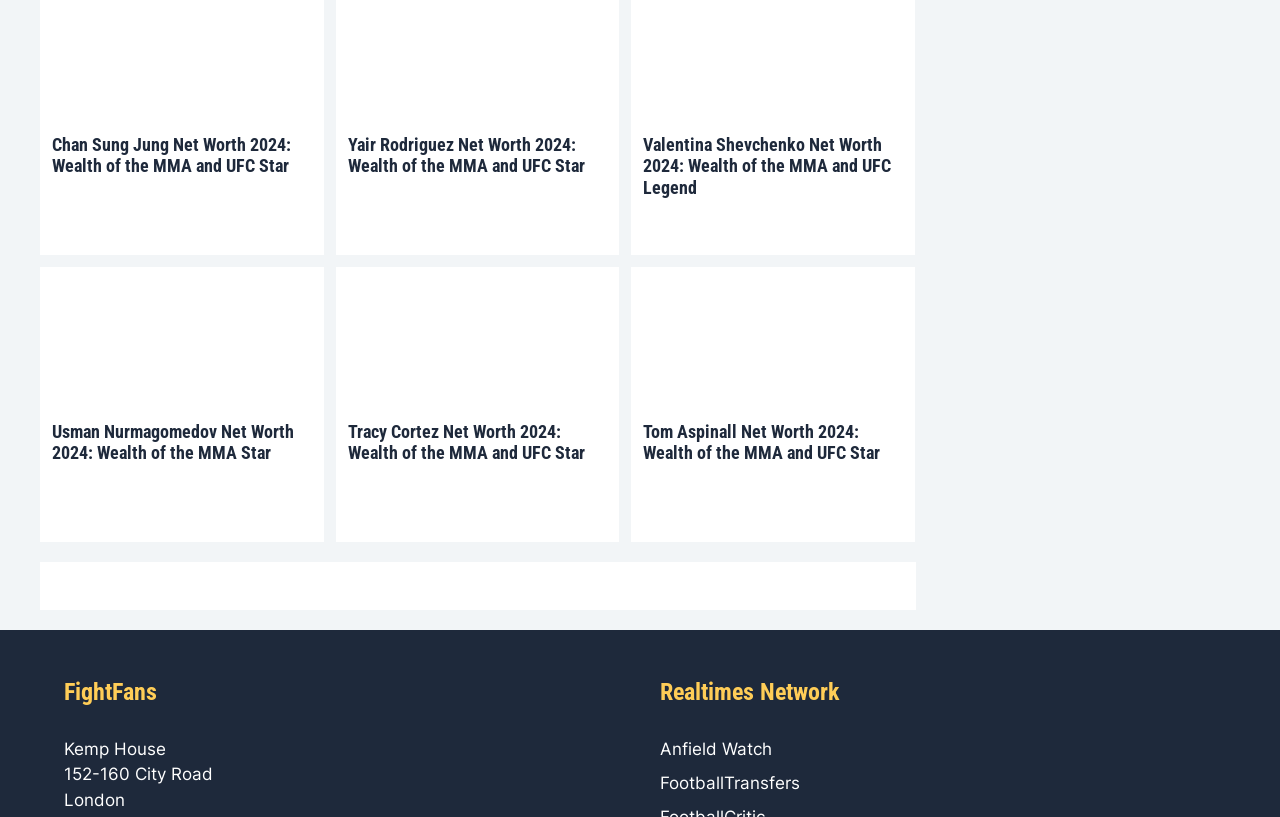Please find the bounding box coordinates of the element's region to be clicked to carry out this instruction: "Learn about Usman Nurmagomedov's net worth".

[0.041, 0.407, 0.244, 0.431]